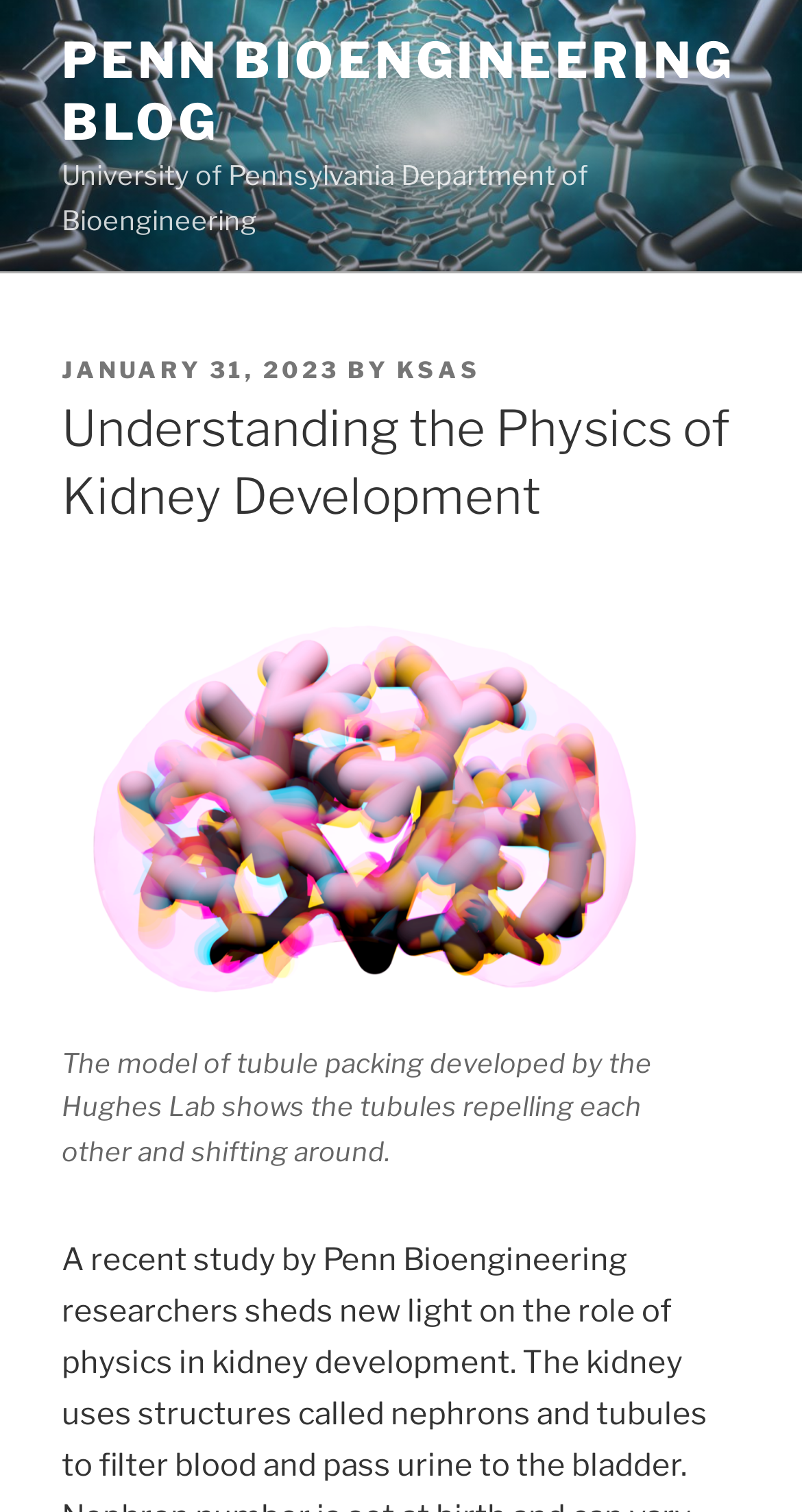Determine the main headline of the webpage and provide its text.

Understanding the Physics of Kidney Development